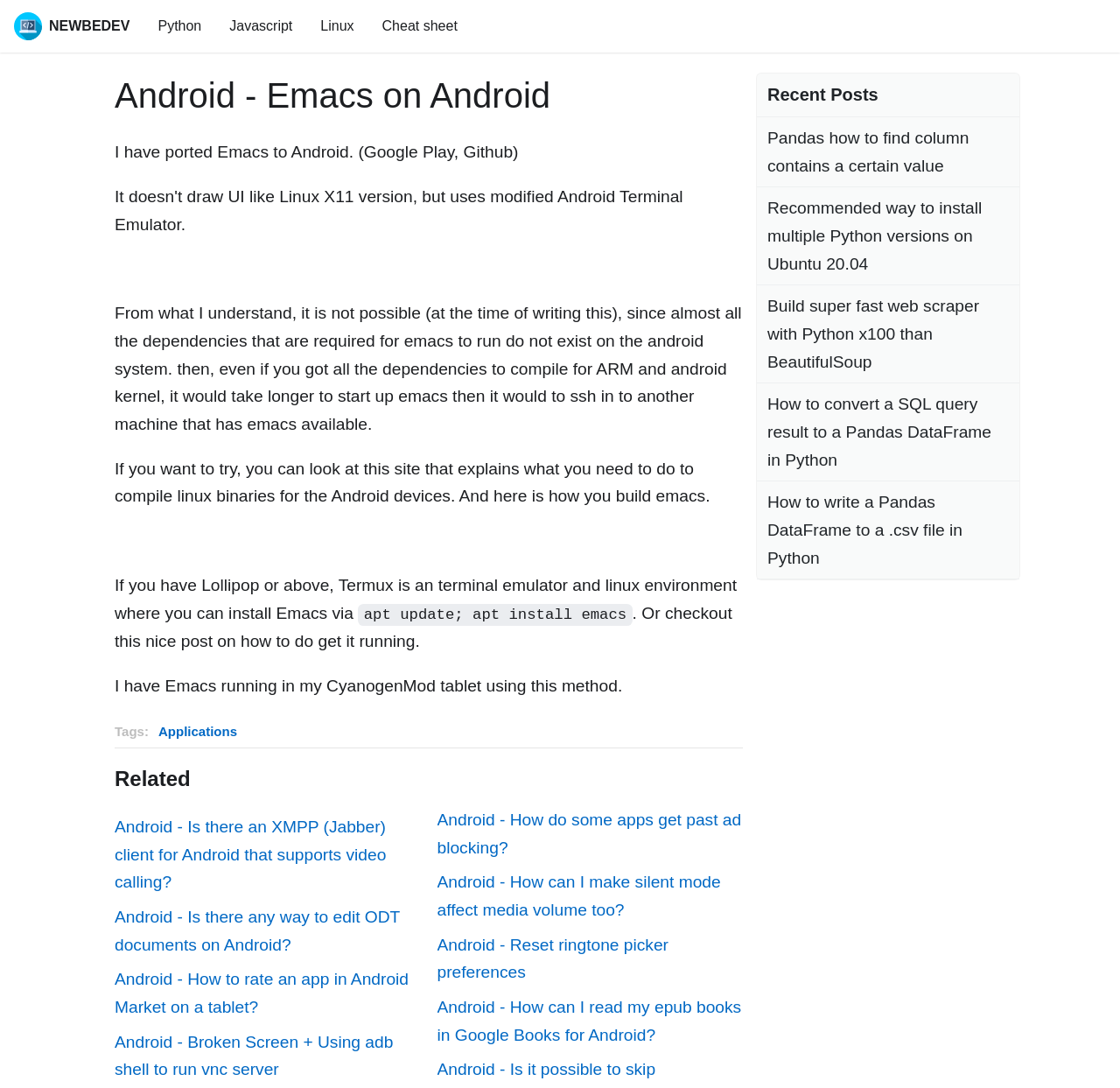Identify the bounding box coordinates of the area that should be clicked in order to complete the given instruction: "Click the 'Applications' link". The bounding box coordinates should be four float numbers between 0 and 1, i.e., [left, top, right, bottom].

[0.141, 0.665, 0.212, 0.679]